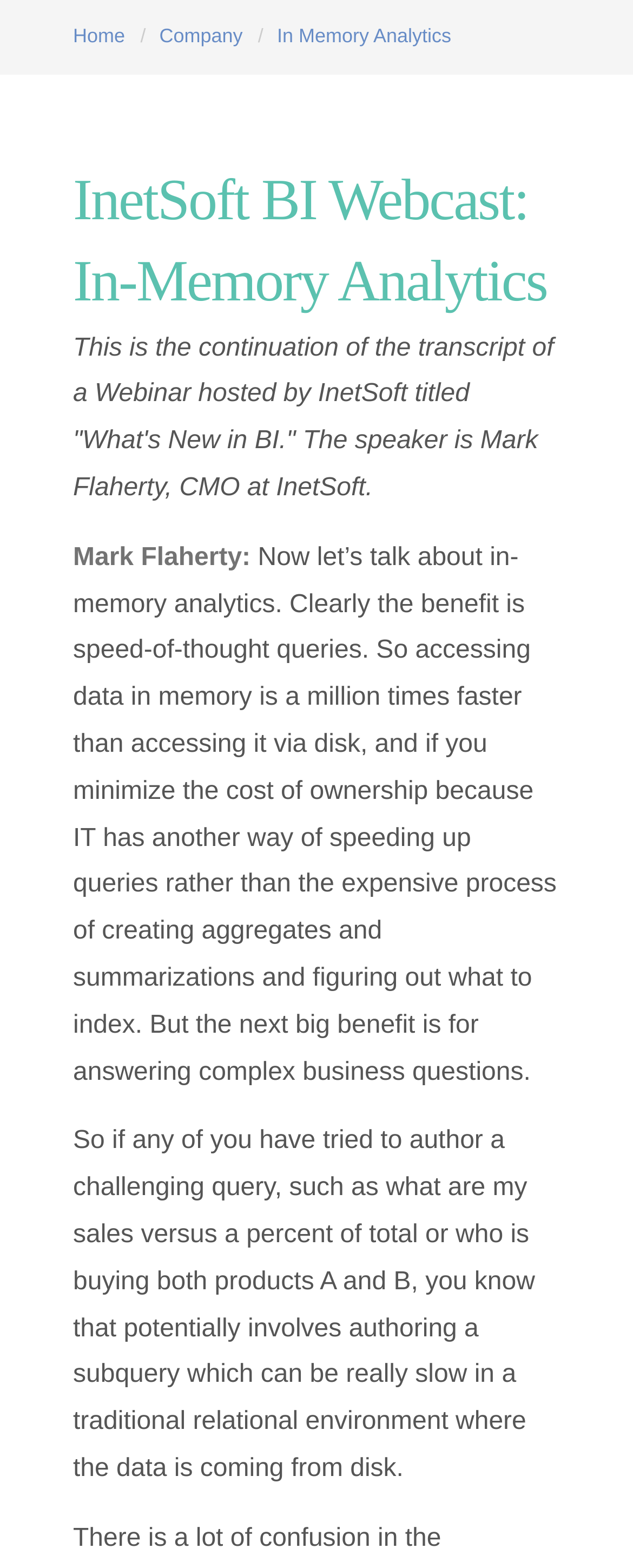Please provide a comprehensive response to the question below by analyzing the image: 
Who is the speaker of the webinar?

The speaker of the webinar is Mark Flaherty, which is mentioned in the StaticText element with the text 'Mark Flaherty:'